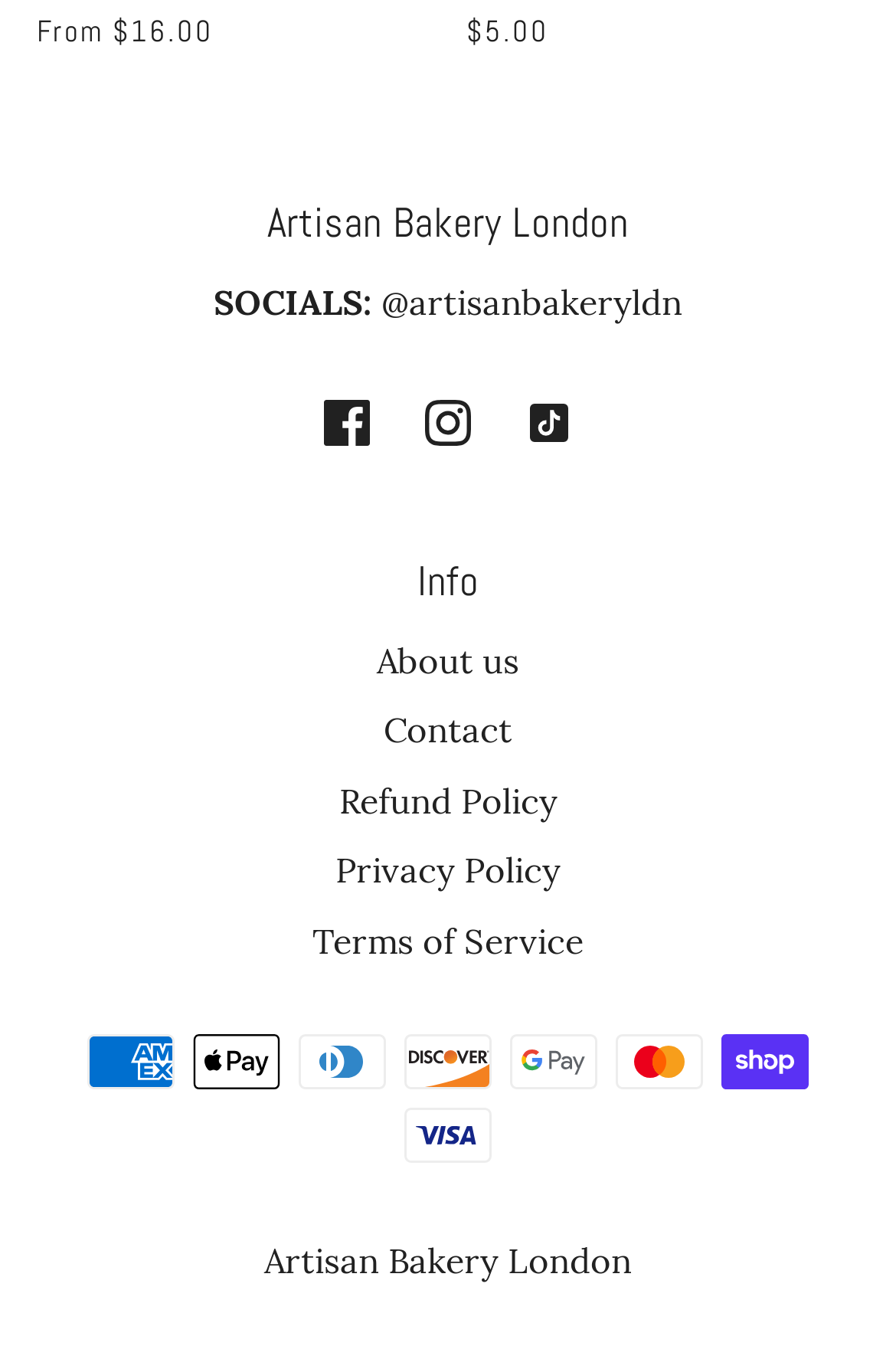Please provide the bounding box coordinates for the UI element as described: "Artisan Bakery London". The coordinates must be four floats between 0 and 1, represented as [left, top, right, bottom].

[0.295, 0.917, 0.705, 0.95]